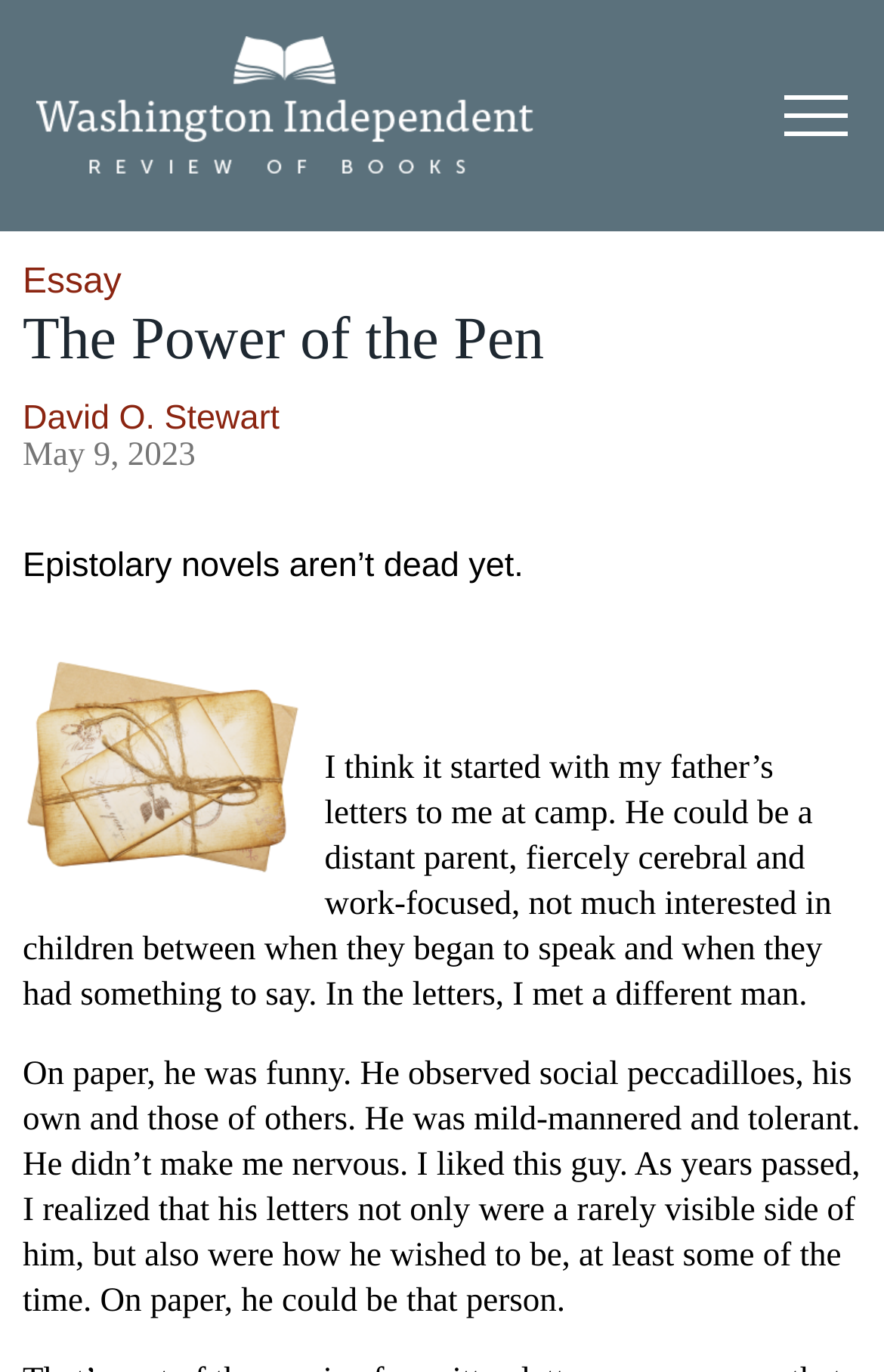Extract the primary headline from the webpage and present its text.

The Power of the Pen